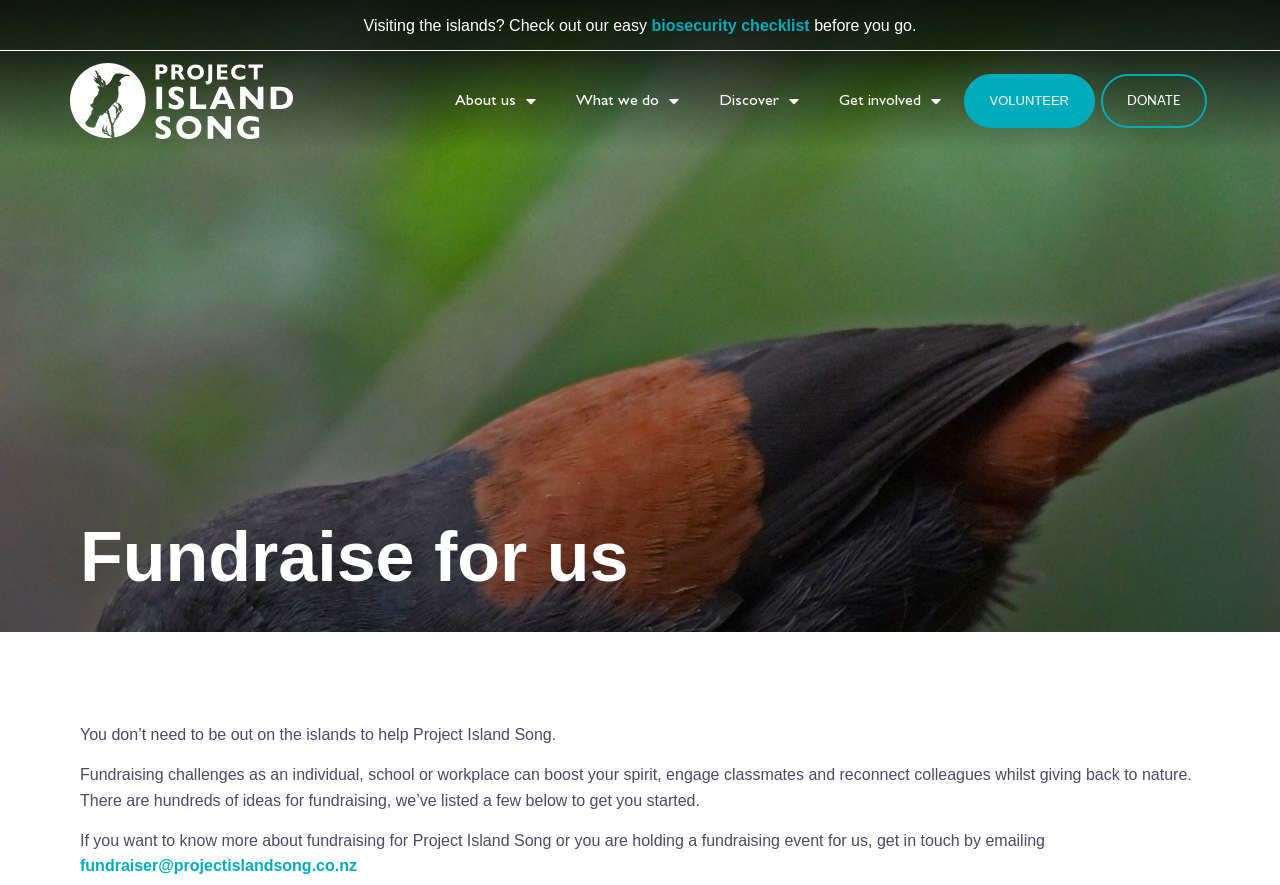How can I contact the organization about fundraising?
We need a detailed and meticulous answer to the question.

I found the contact information for fundraising by reading the text on the webpage. It states that if I want to know more about fundraising or am holding a fundraising event, I can get in touch by emailing 'fundraiser@projectislandsong.co.nz'.